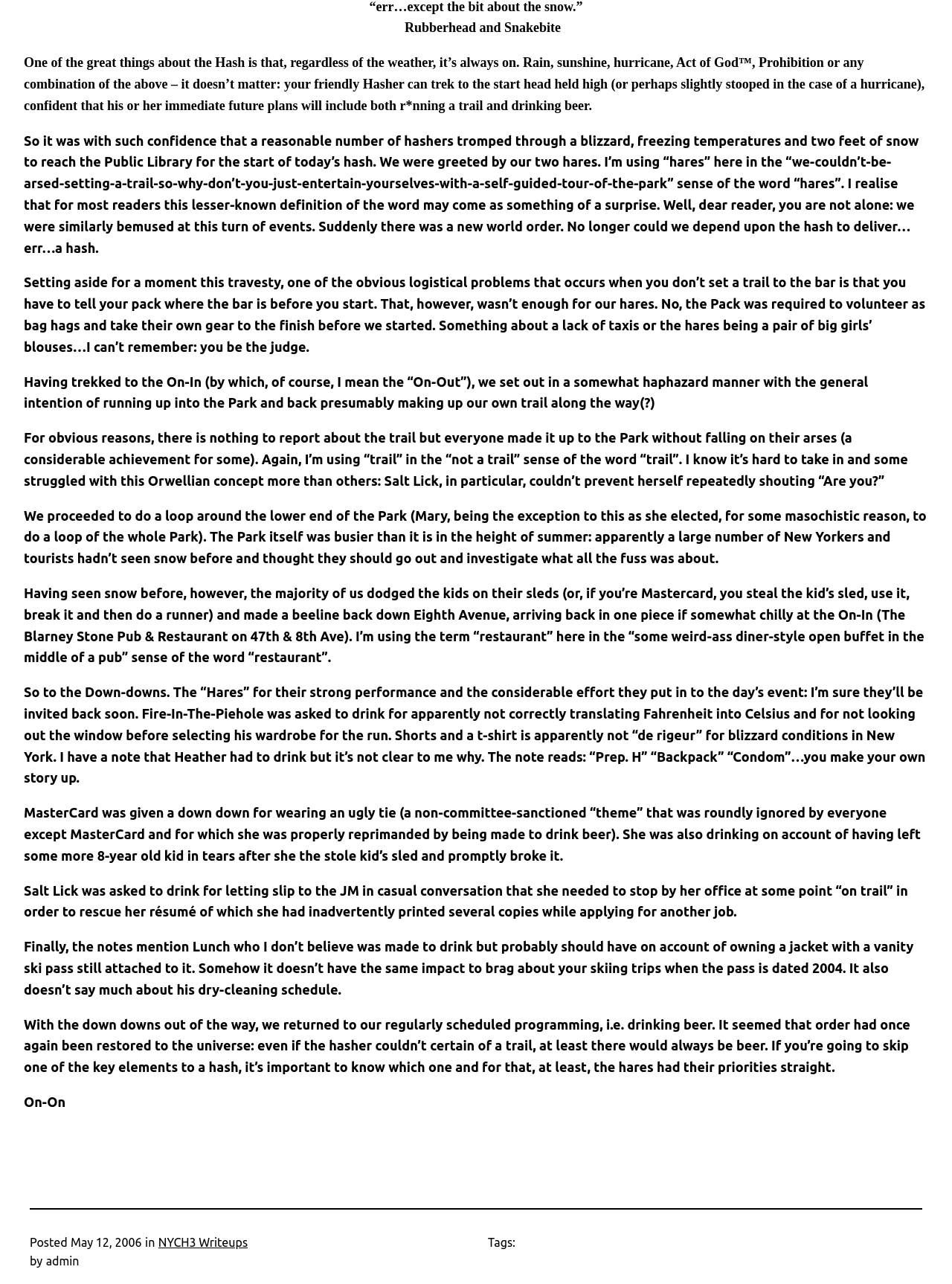Using the provided description: "NYCH3 Writeups", find the bounding box coordinates of the corresponding UI element. The output should be four float numbers between 0 and 1, in the format [left, top, right, bottom].

[0.166, 0.962, 0.26, 0.973]